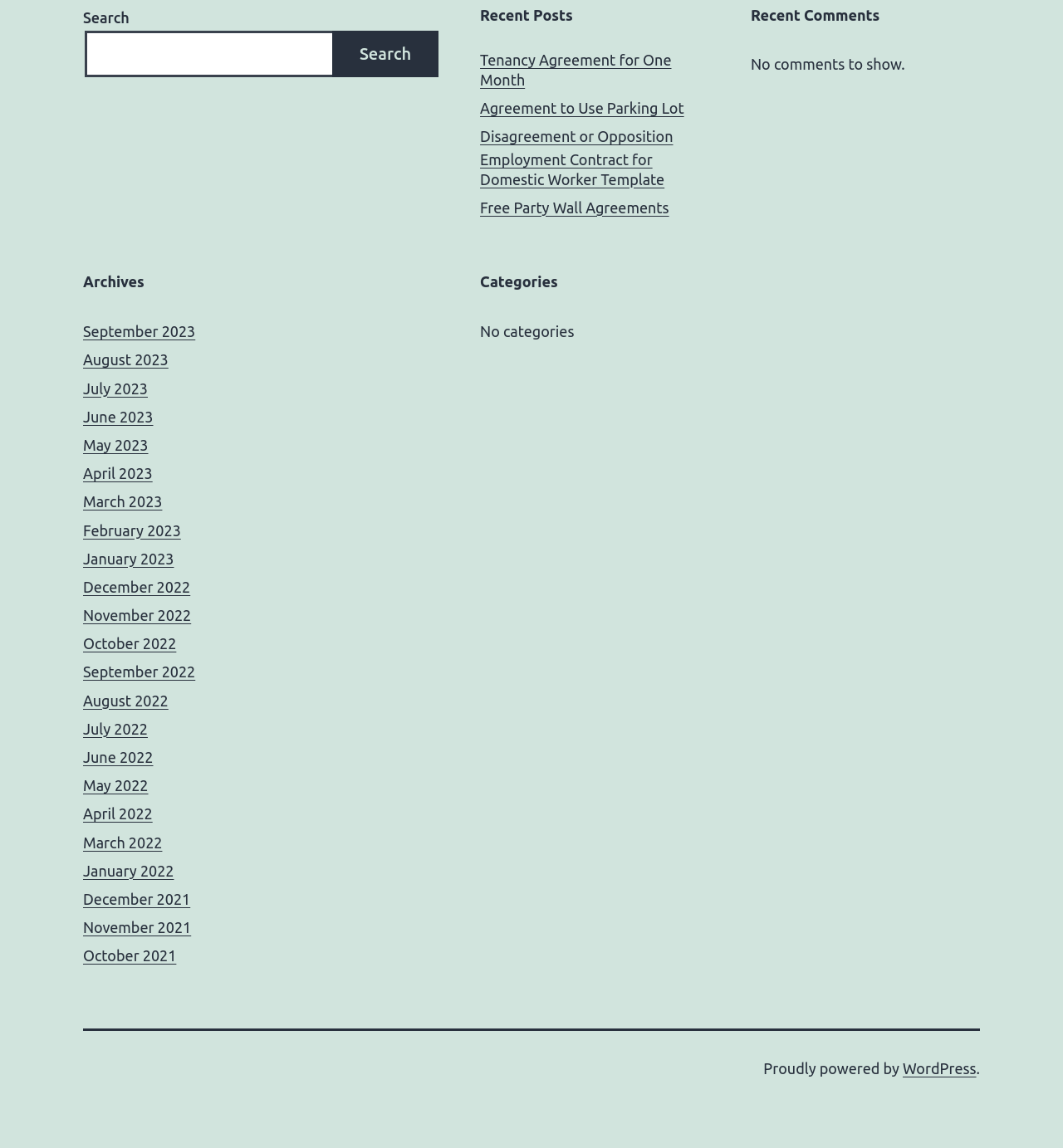Can you find the bounding box coordinates of the area I should click to execute the following instruction: "View recent post 'Tenancy Agreement for One Month'"?

[0.452, 0.044, 0.667, 0.078]